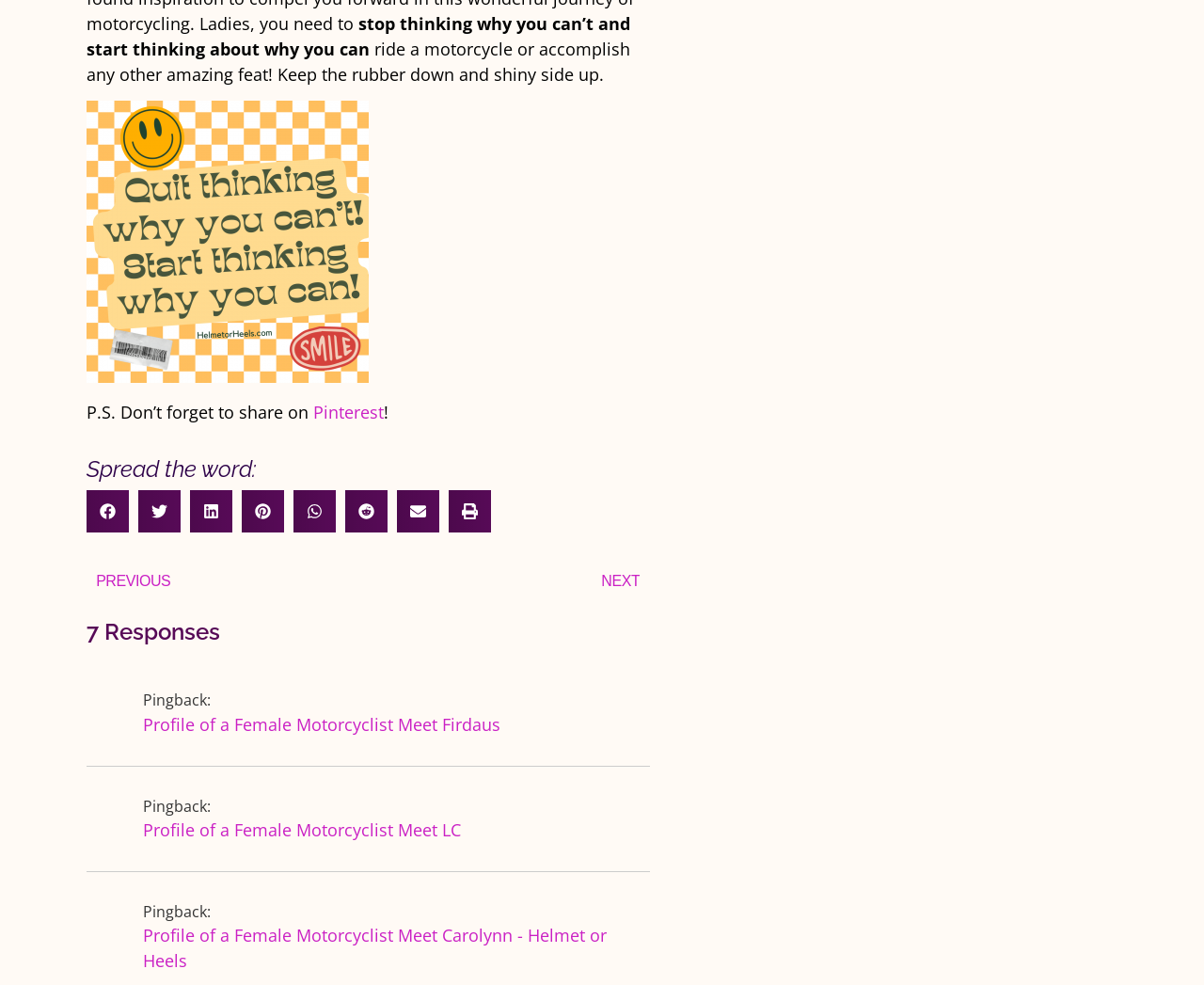Please determine the bounding box coordinates of the element's region to click for the following instruction: "Read more about 5 Ways AI and Machine Learning Transform Web Development".

None